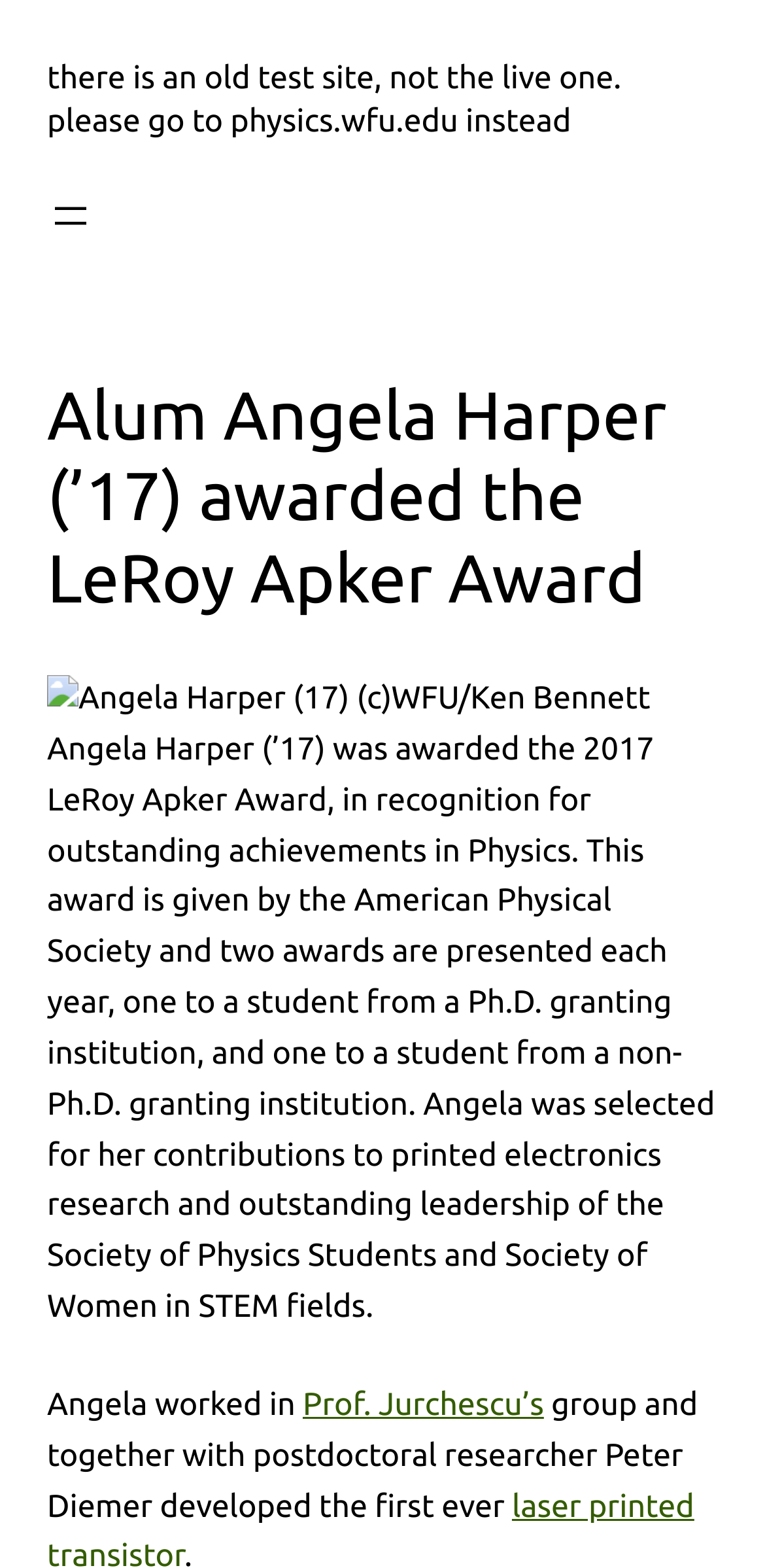Who was awarded the LeRoy Apker Award?
Look at the image and respond with a single word or a short phrase.

Angela Harper